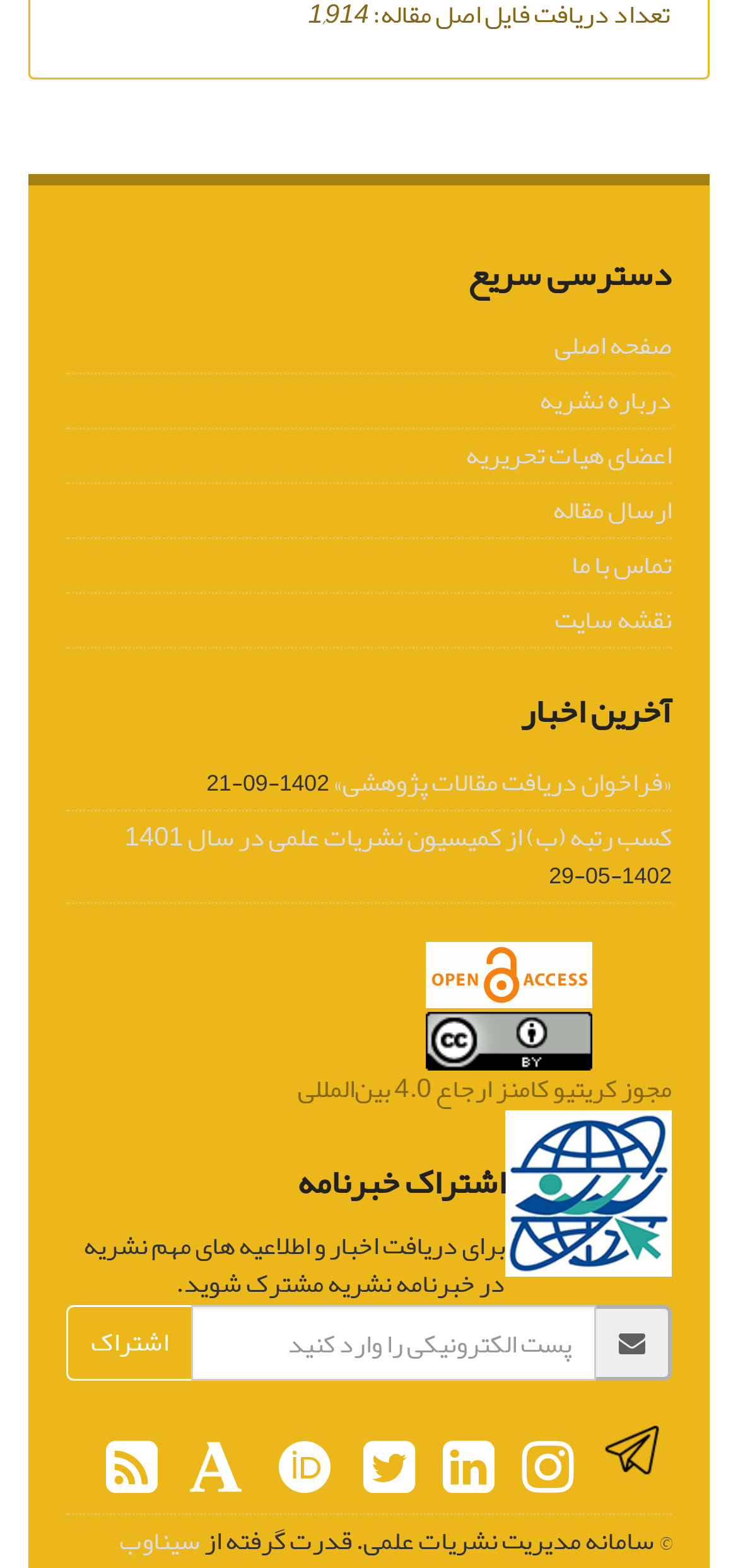Specify the bounding box coordinates of the area to click in order to execute this command: 'Click on the link to go to the main page'. The coordinates should consist of four float numbers ranging from 0 to 1, and should be formatted as [left, top, right, bottom].

[0.751, 0.204, 0.91, 0.237]